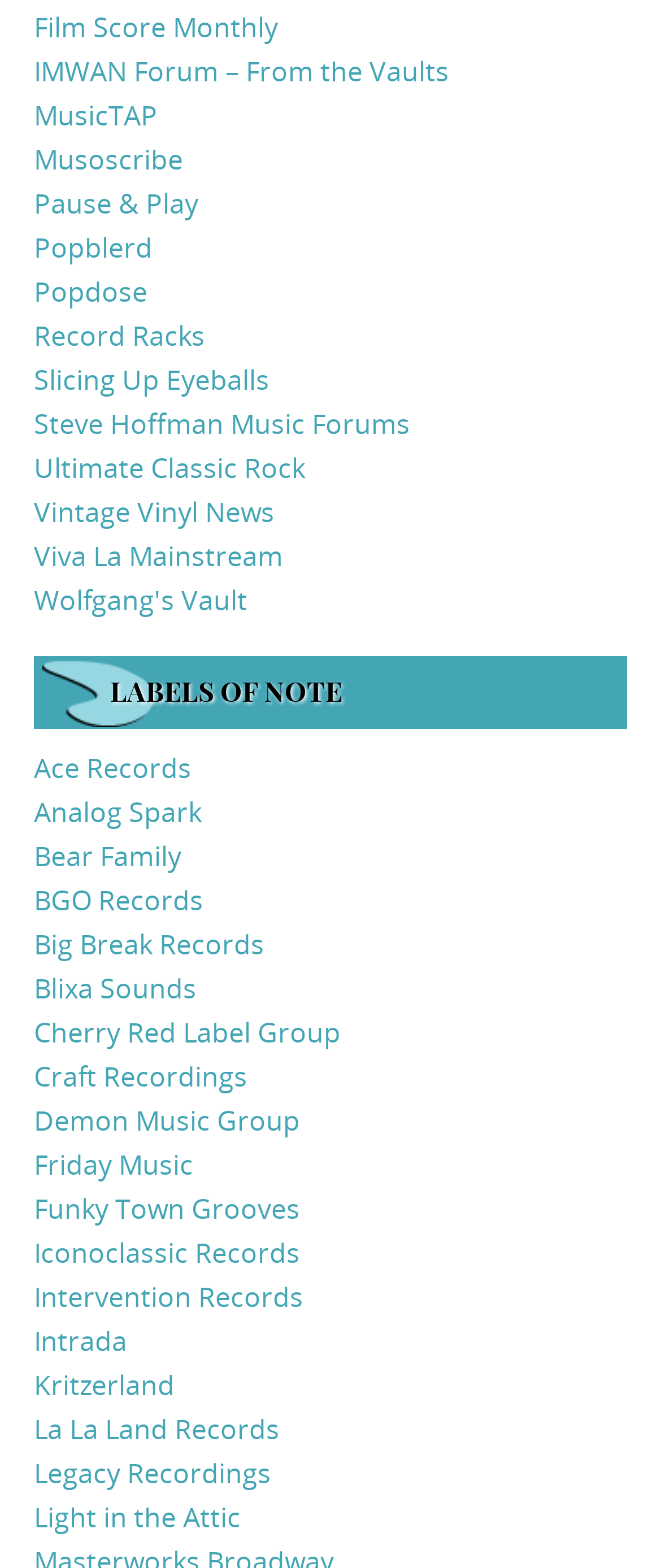Show the bounding box coordinates of the region that should be clicked to follow the instruction: "learn about Legacy Recordings."

[0.051, 0.928, 0.41, 0.952]